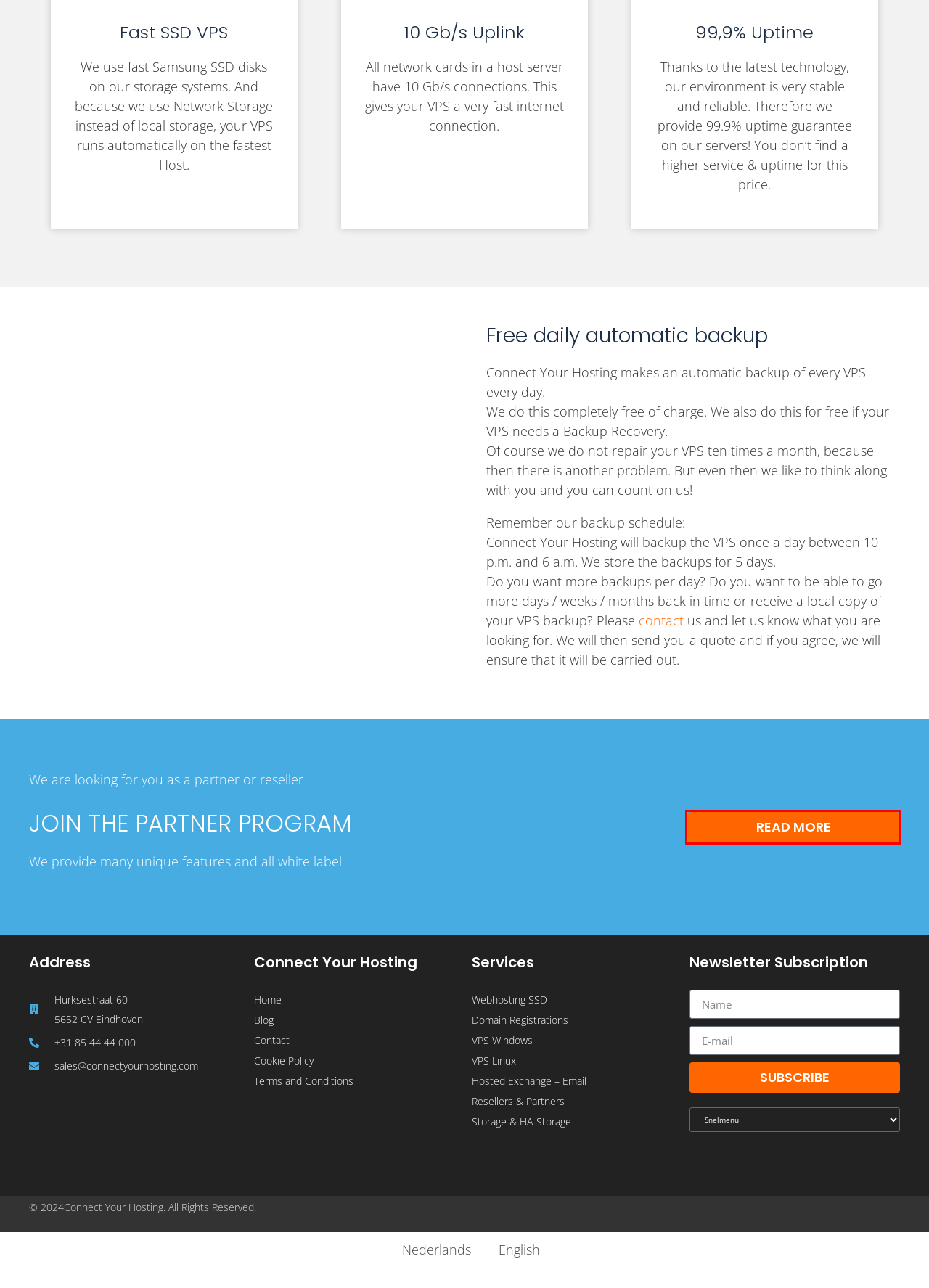Evaluate the webpage screenshot and identify the element within the red bounding box. Select the webpage description that best fits the new webpage after clicking the highlighted element. Here are the candidates:
A. Becoming a reseller of Connect Your Hosting makes money
B. Terms and Conditions - Connect Your Hosting
C. Domain Registration | Domainname | Connect Your Hosting
D. LimeSurvey VPS Appliance met SSD - Connect Your Hosting
E. Cookie Policy - Connect Your Hosting
F. SSD VPS with Linux & unlimited data traffic at a competitive price
G. HA-Storage solutions for your VPS, when uptime is important!
H. SSD VPS with Windows & unlimited data traffic for a competitive price

A